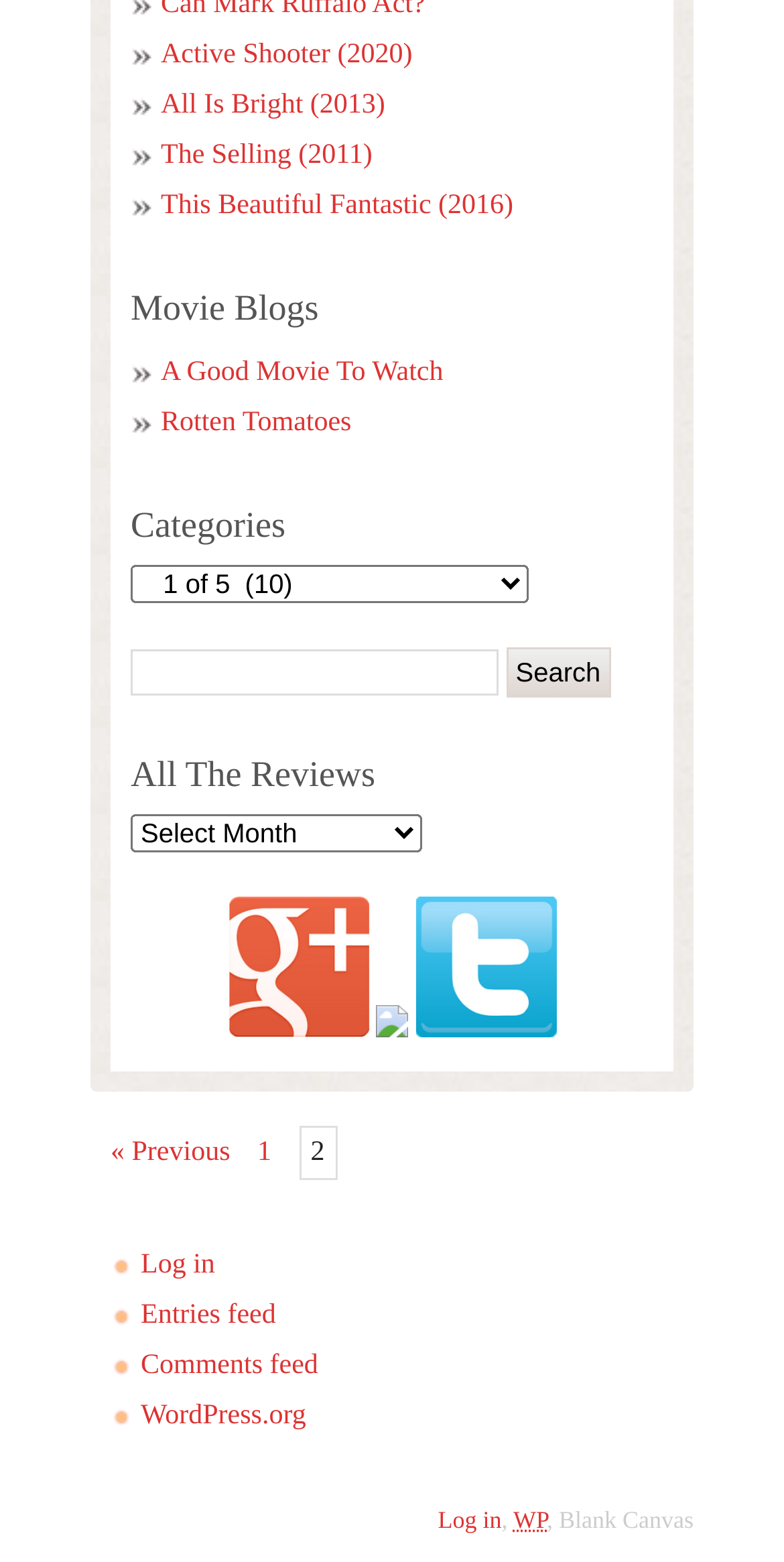How many movie links are there?
Please use the visual content to give a single word or phrase answer.

5